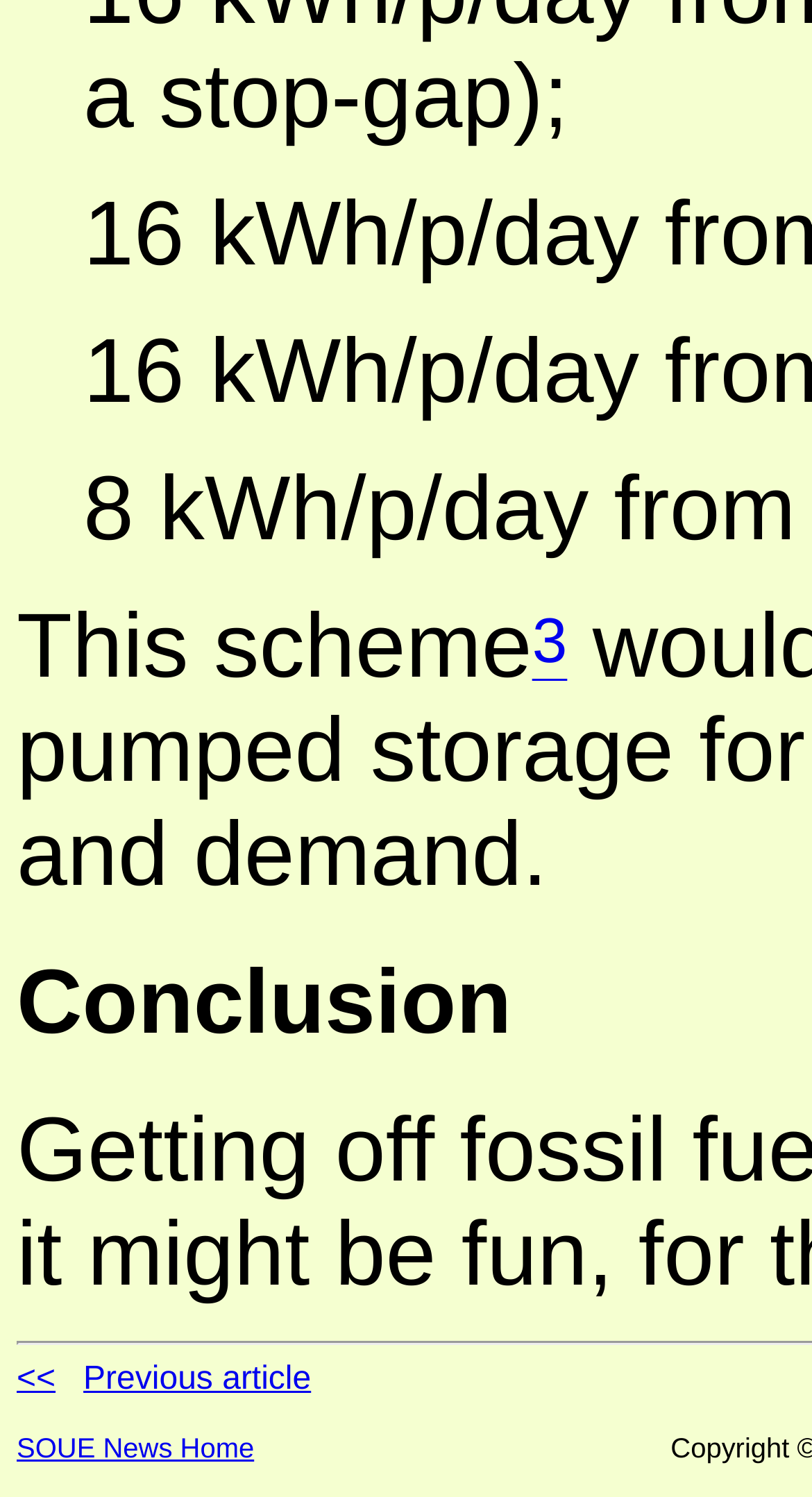What is the superscript of the '3' link?
Based on the screenshot, give a detailed explanation to answer the question.

The '3' link has a child element which is a superscript element, but it does not contain any text. Therefore, the superscript of the '3' link is empty.